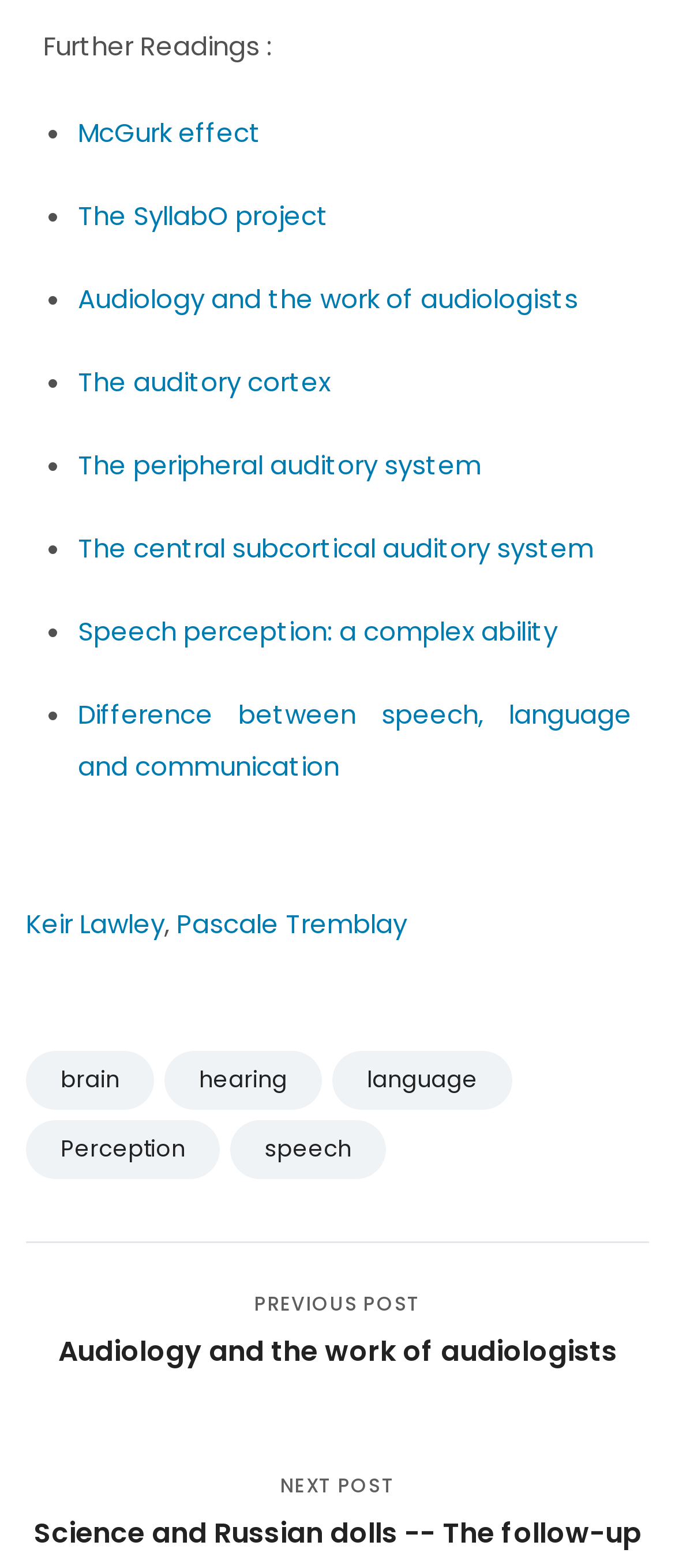Please identify the coordinates of the bounding box for the clickable region that will accomplish this instruction: "Read about the SyllabO project".

[0.115, 0.129, 0.487, 0.152]